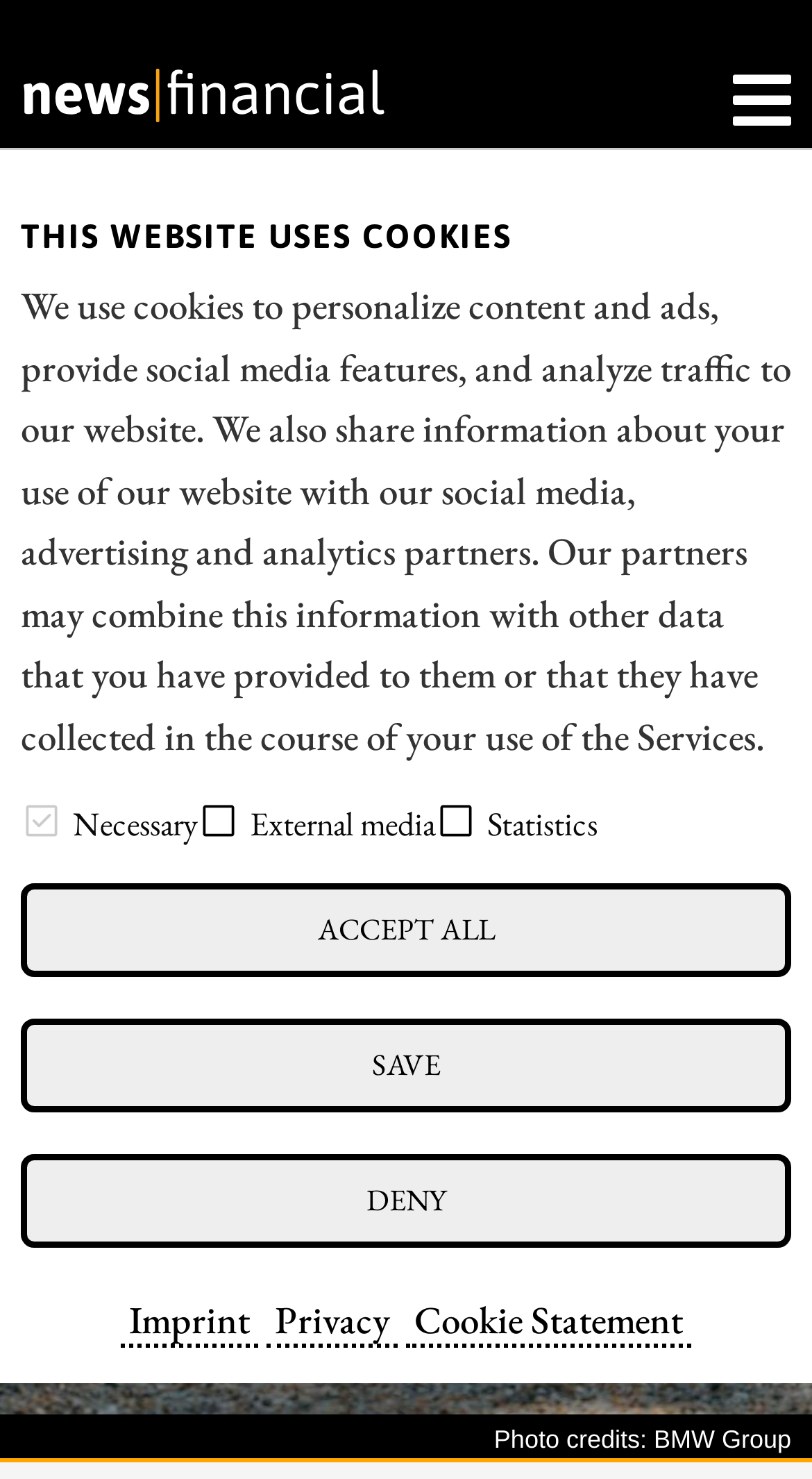From the element description: "Deny", extract the bounding box coordinates of the UI element. The coordinates should be expressed as four float numbers between 0 and 1, in the order [left, top, right, bottom].

[0.026, 0.78, 0.974, 0.843]